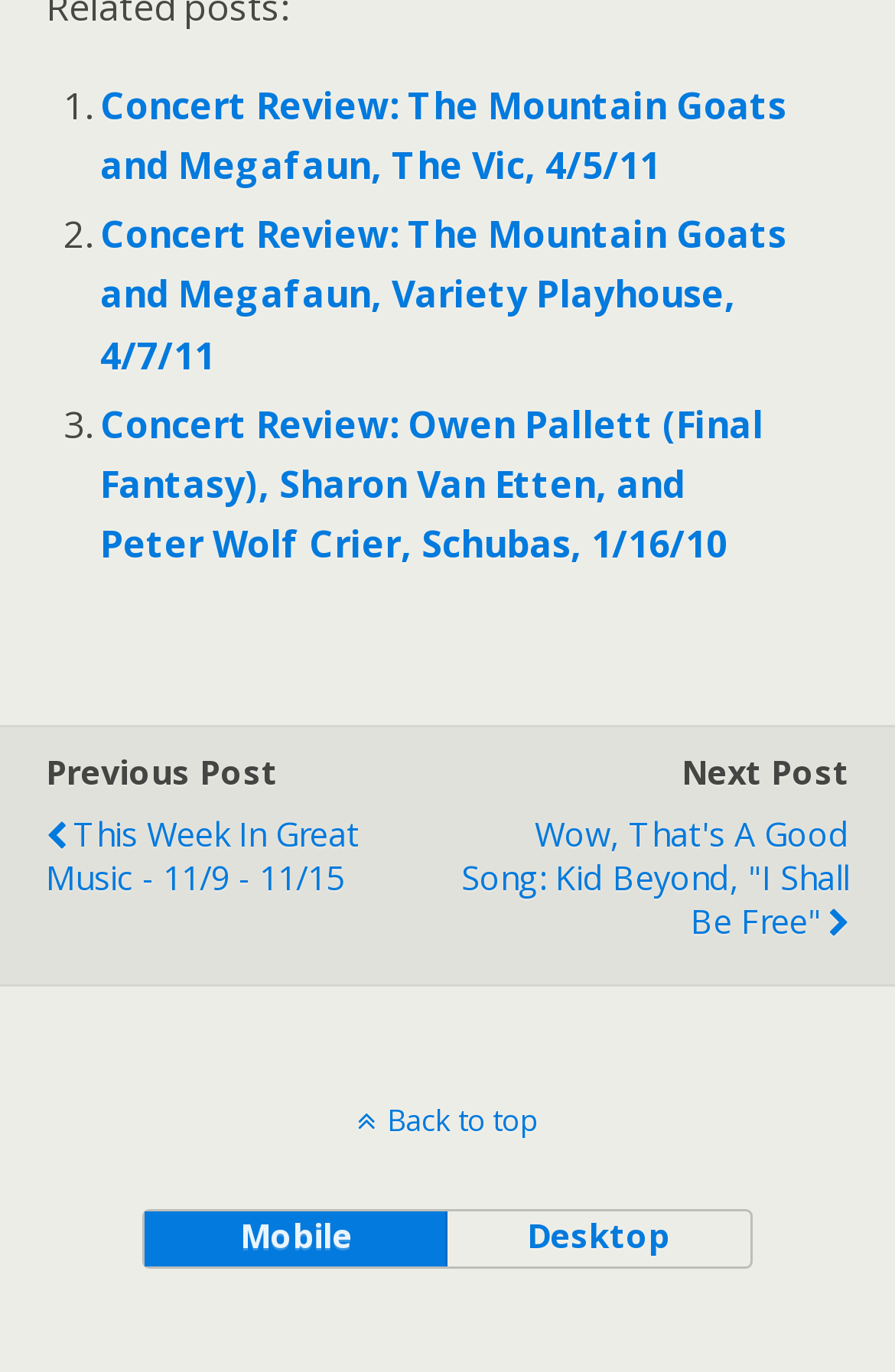Kindly respond to the following question with a single word or a brief phrase: 
What is the purpose of the 'Back to top' link?

To scroll to the top